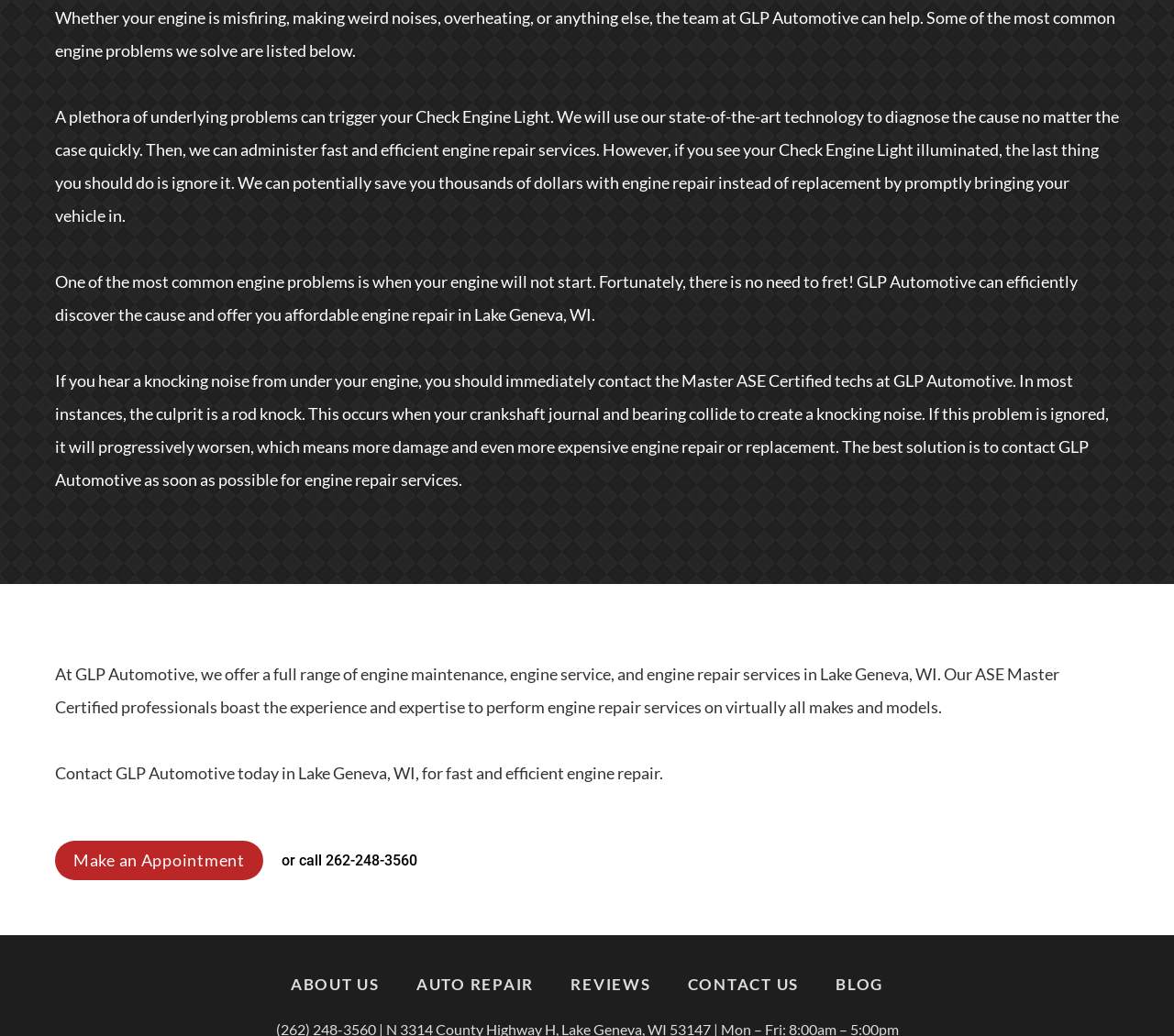What is the purpose of ignoring the Check Engine Light?
Look at the image and respond with a single word or a short phrase.

None, it's not recommended